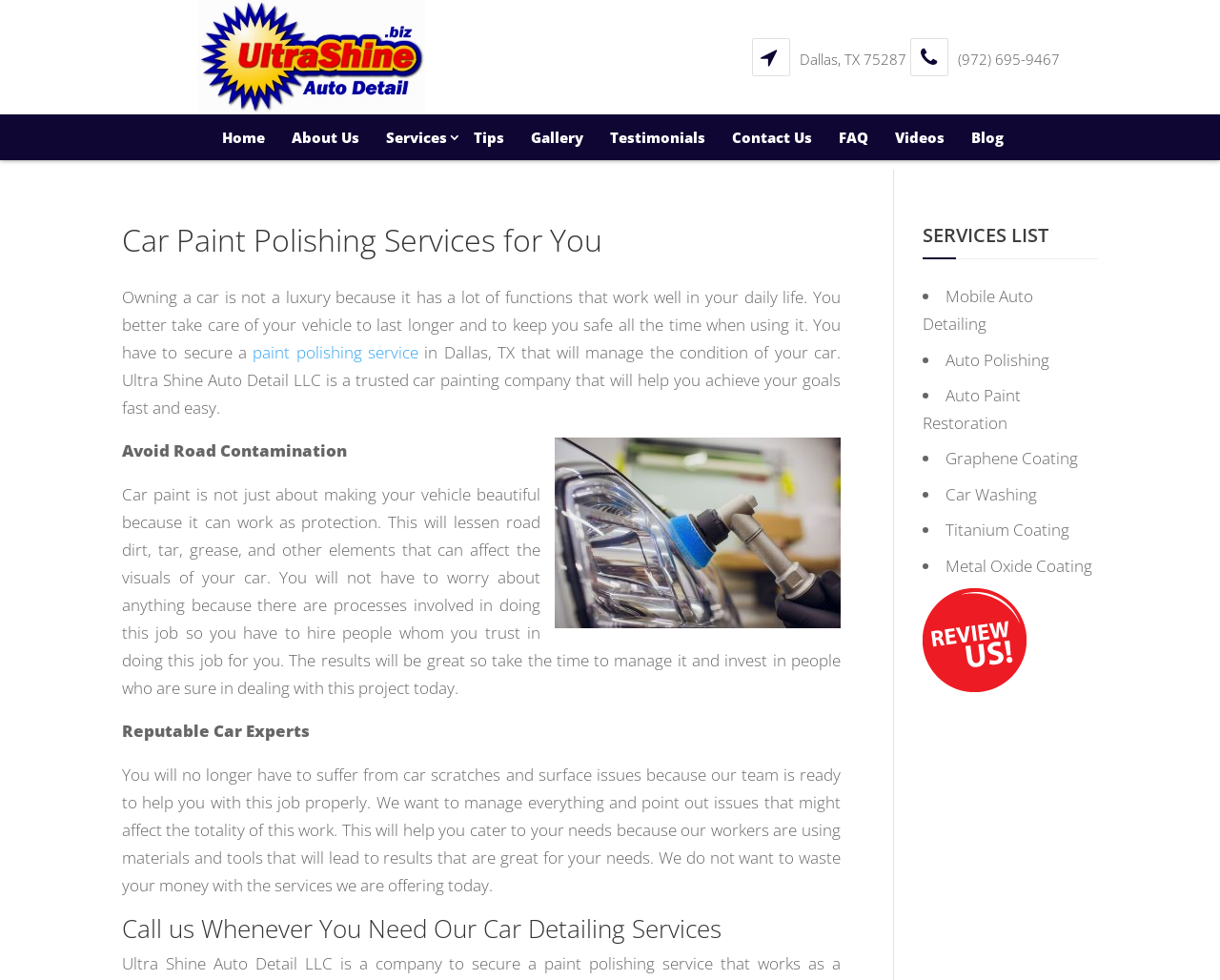Please find the bounding box coordinates of the element that must be clicked to perform the given instruction: "Navigate to the 'About Us' page". The coordinates should be four float numbers from 0 to 1, i.e., [left, top, right, bottom].

[0.227, 0.128, 0.306, 0.171]